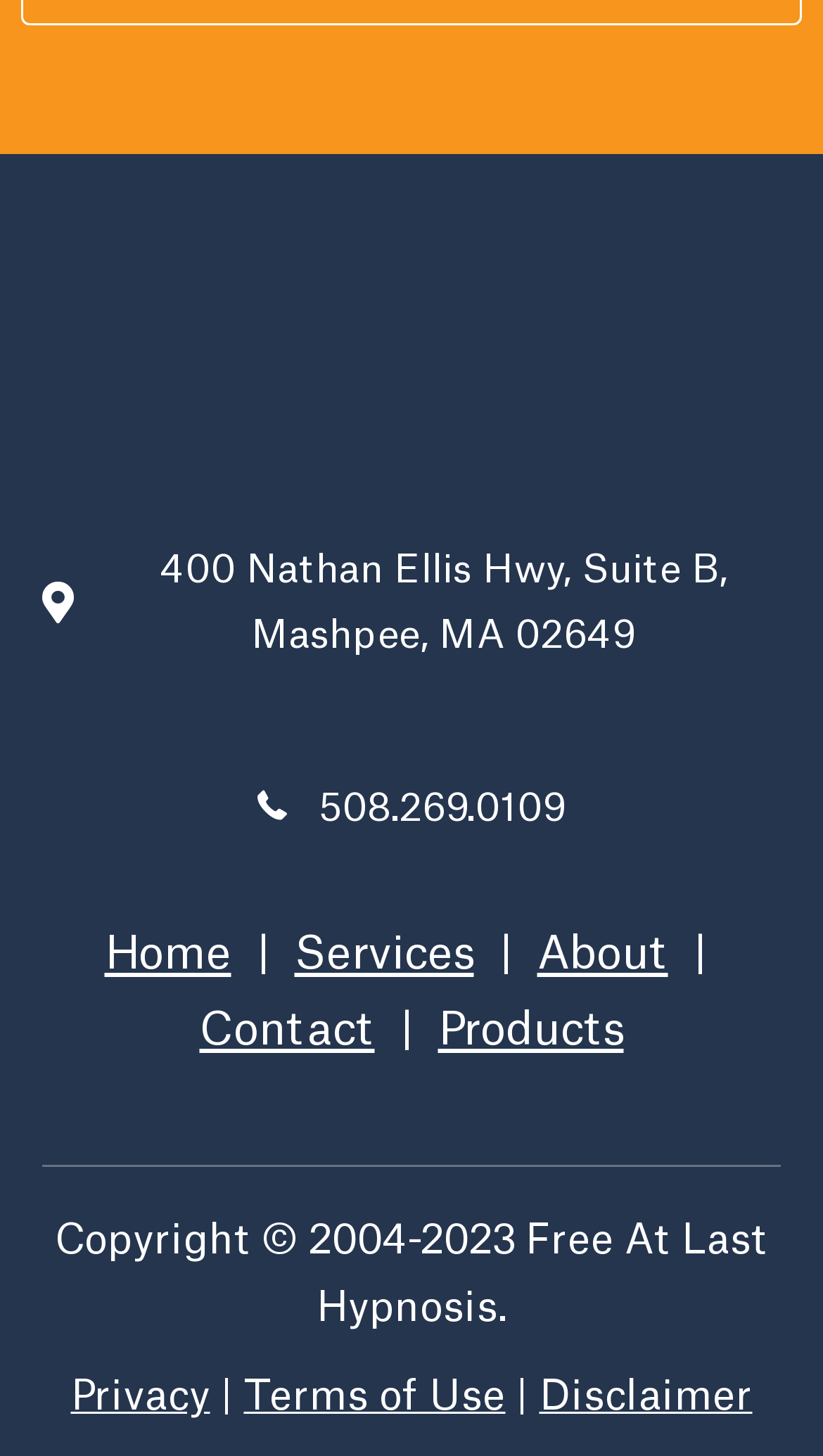Locate the bounding box coordinates of the element that should be clicked to execute the following instruction: "Click on the 'Search' button".

None